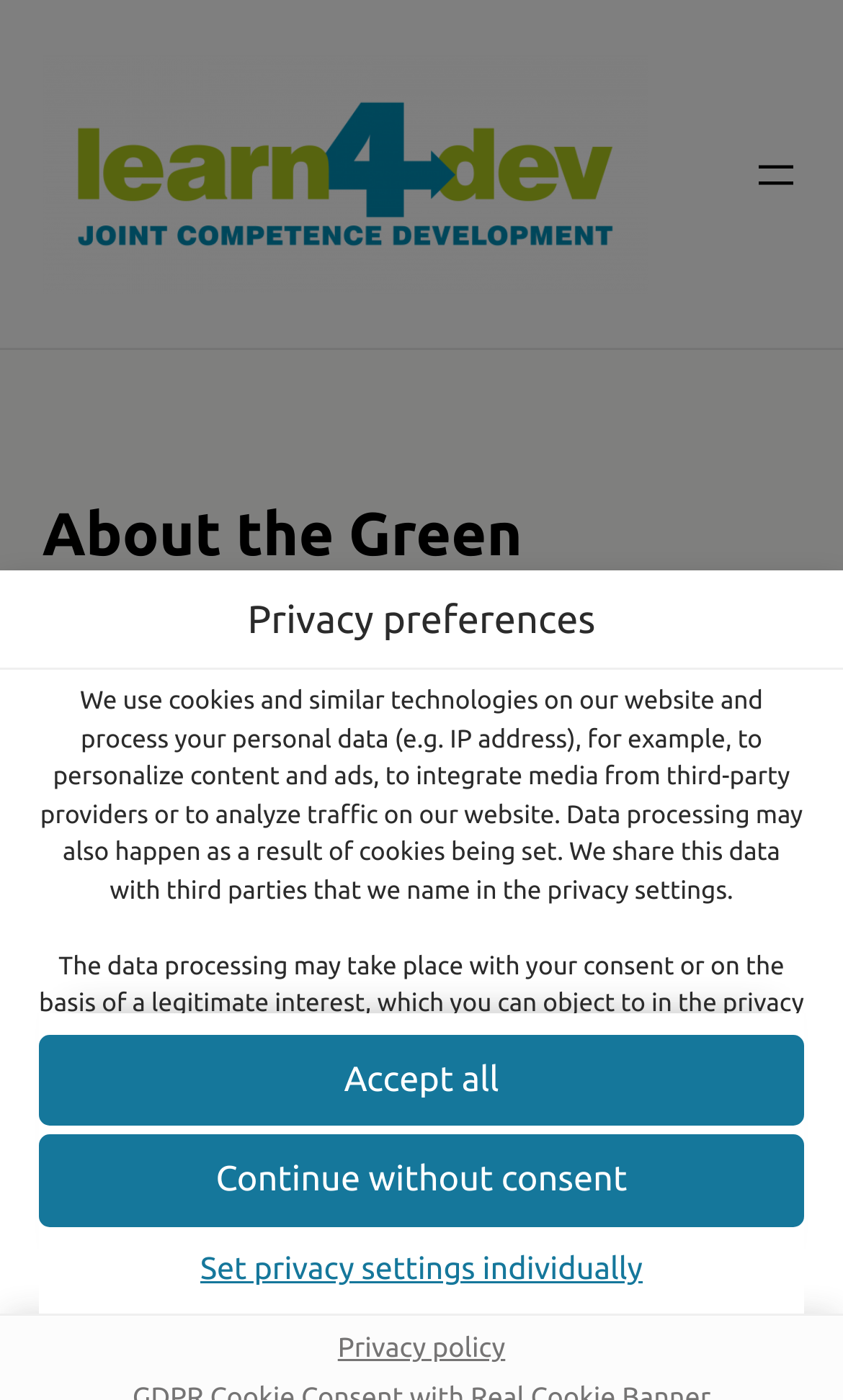How many buttons are there for managing privacy settings?
Using the image, answer in one word or phrase.

3